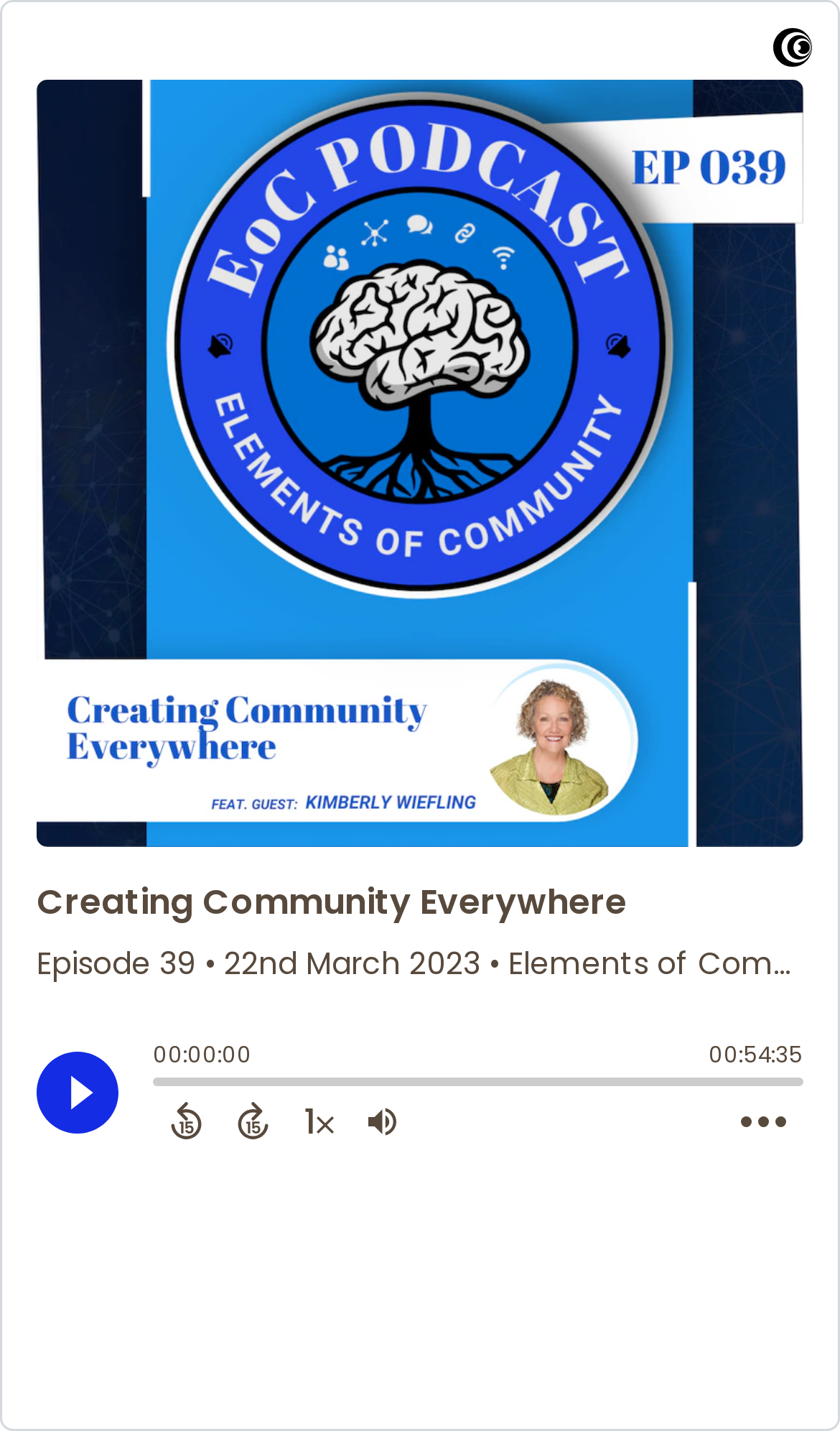Please examine the image and answer the question with a detailed explanation:
What is the function of the button with an image of a backward arrow?

The function of the button with an image of a backward arrow can be inferred from its description 'Back 15 Seconds' which suggests that it will rewind the podcast by 15 seconds when clicked.